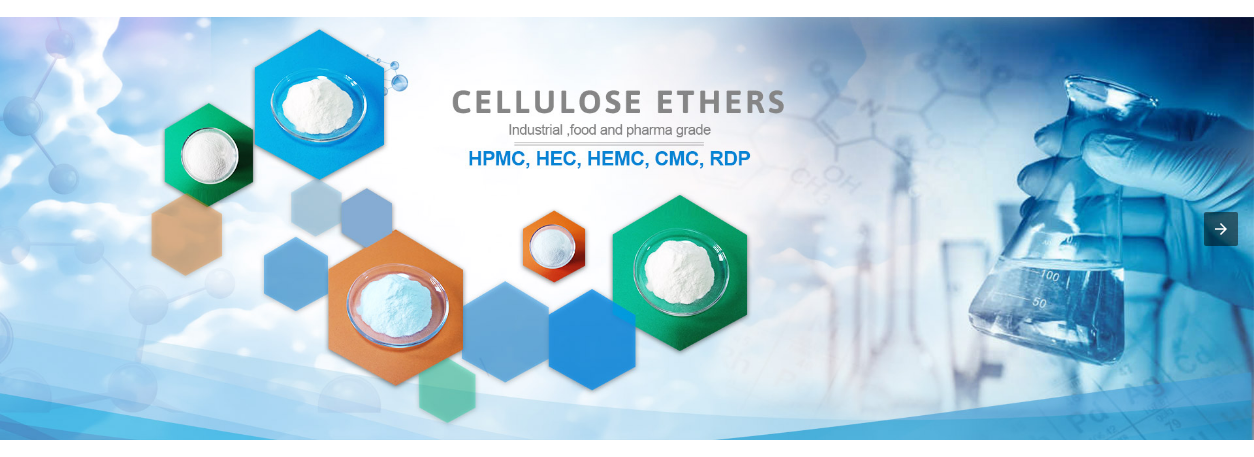Describe the scene in the image with detailed observations.

The image illustrates various types of cellulose ethers, prominently featuring white powdery substances displayed in hexagonal containers, symbolizing their application in industrial, food, and pharmaceutical settings. The prominent text "CELLULOSE ETHERS" is shown at the top, accompanied by the subheading that lists specific types: HPMC, HEC, HEMC, CMC, and RDP. The background blends soft tones of blue with abstract molecular structures, evoking a scientific environment. This composition effectively communicates the versatility and importance of cellulose ethers in various industries.